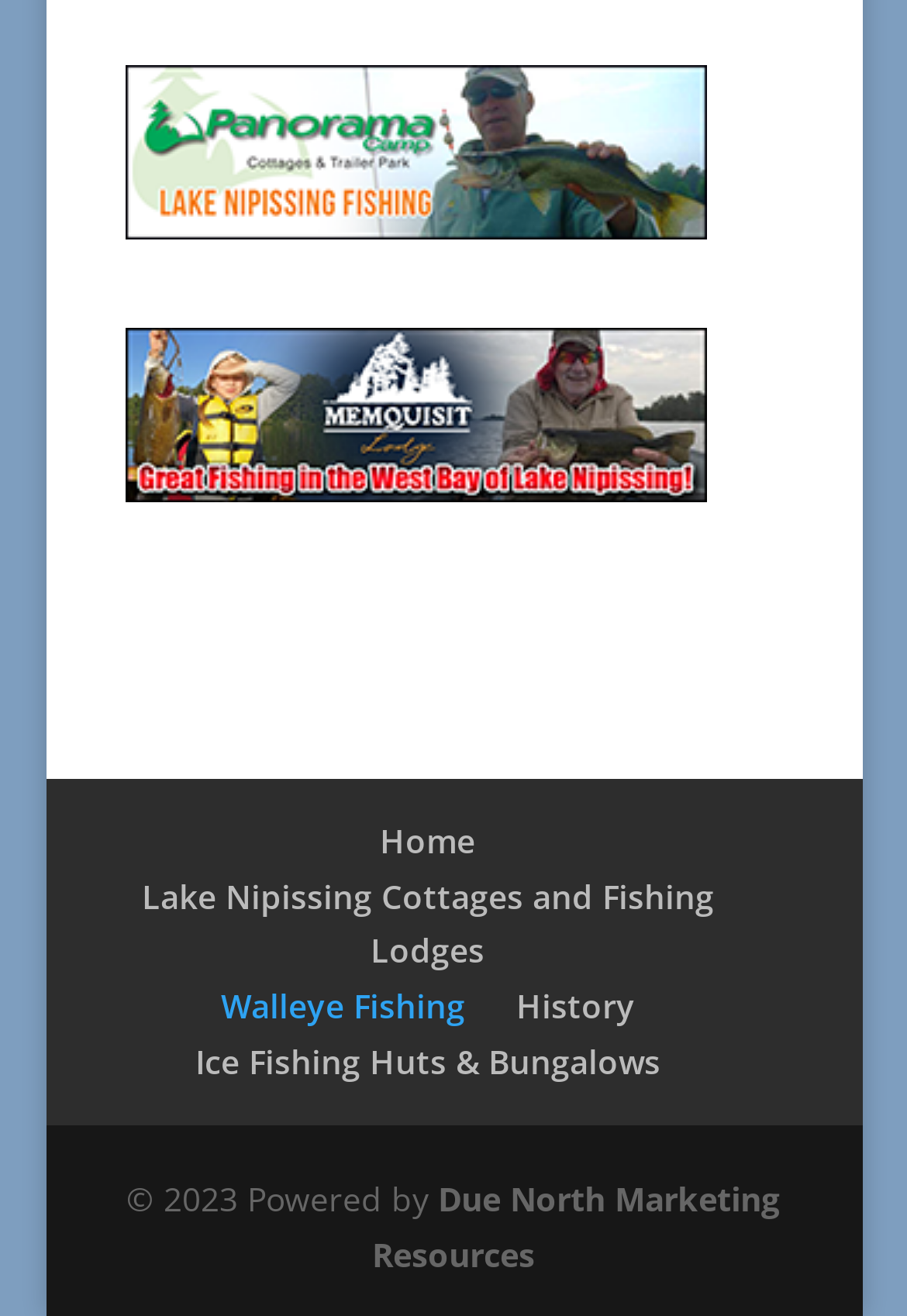Provide a short, one-word or phrase answer to the question below:
What is the text of the link at the top-left of the webpage?

Panorama